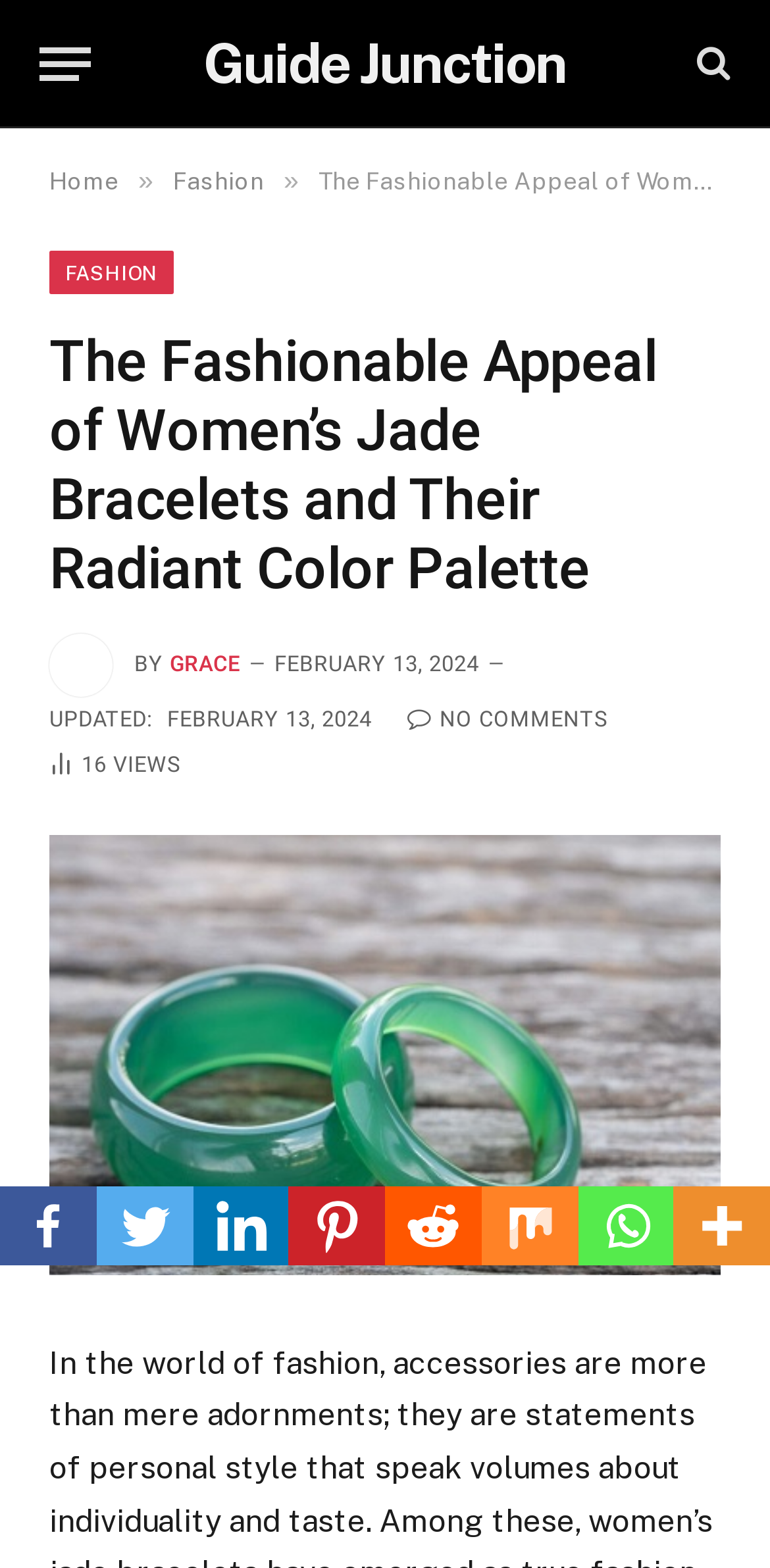Please answer the following question as detailed as possible based on the image: 
How many article views are there?

The number of article views can be found by looking at the section below the title of the article. There is a text that says '16 Article Views', which indicates the number of views.